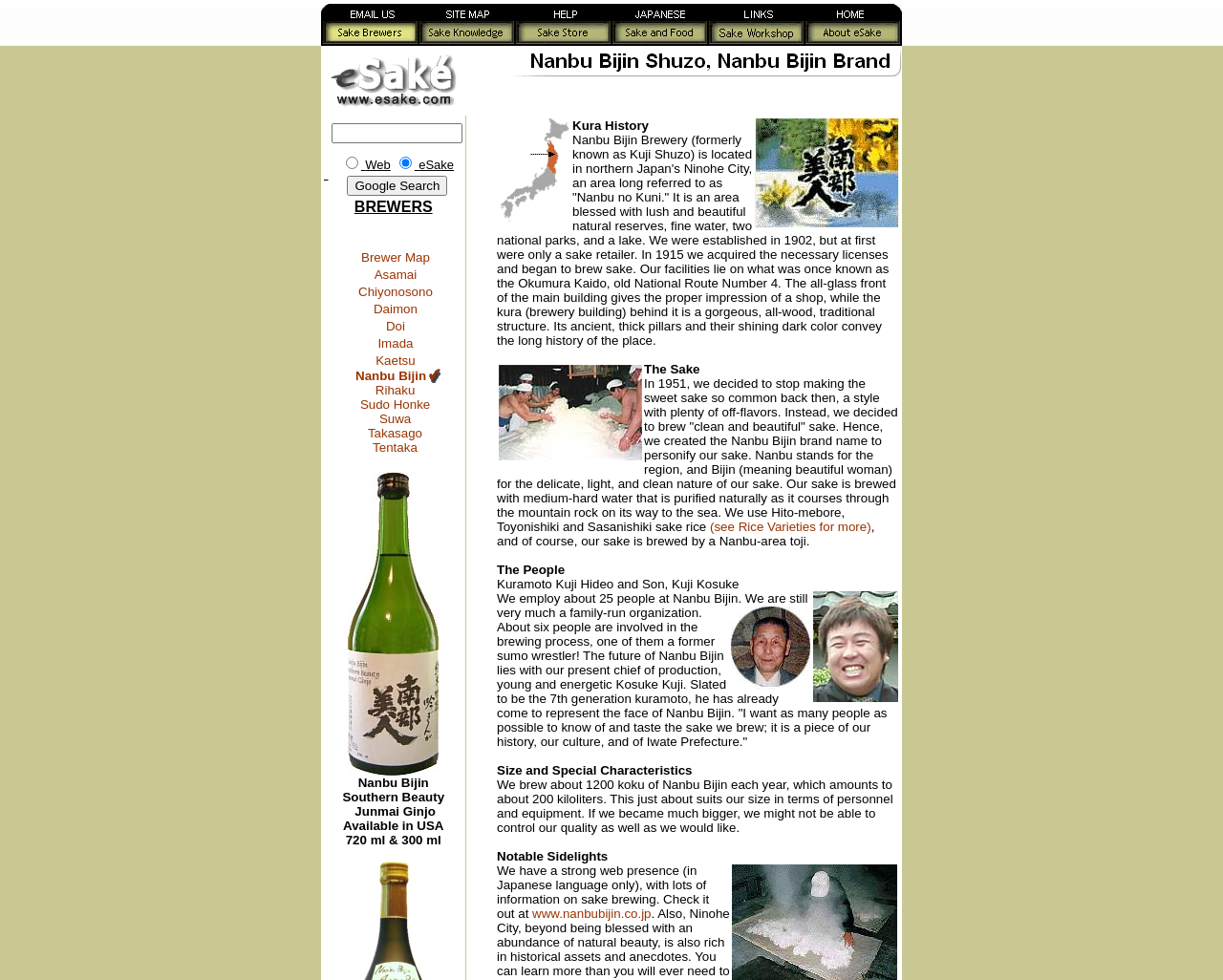Could you specify the bounding box coordinates for the clickable section to complete the following instruction: "Search the Web"?

[0.278, 0.156, 0.372, 0.177]